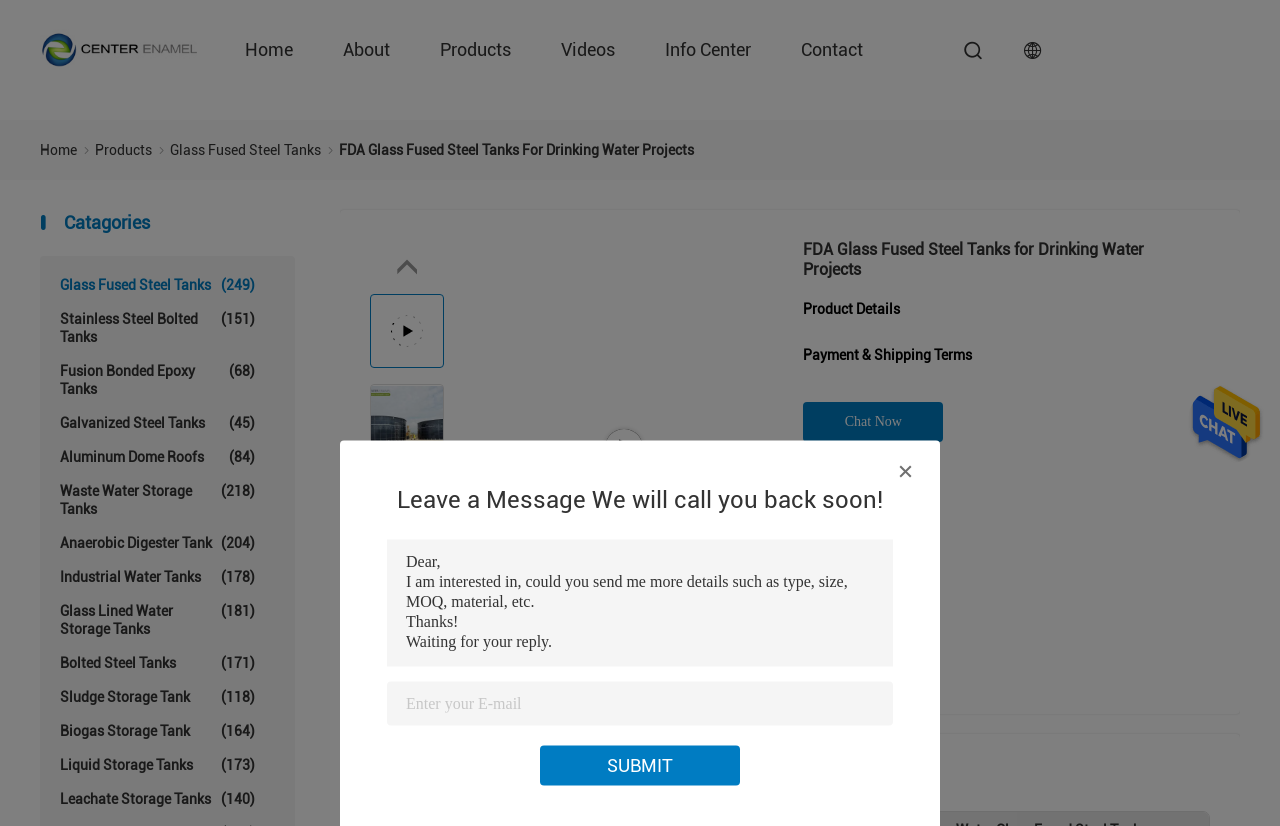Respond to the question below with a concise word or phrase:
What is the title of the main product displayed on the webpage?

FDA Glass Fused Steel Tanks for Drinking Water Projects